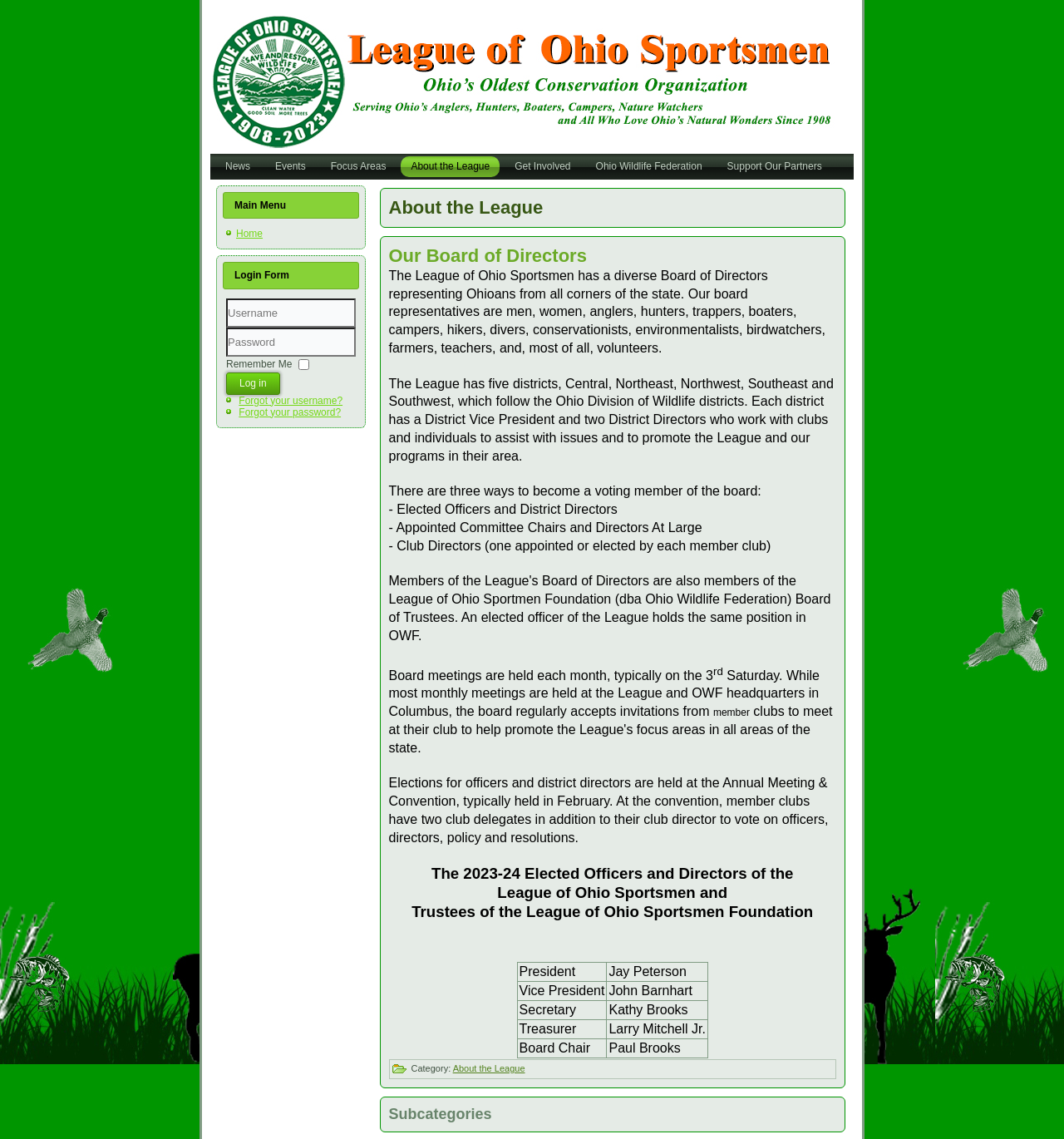Based on the image, please elaborate on the answer to the following question:
How often are Board meetings held?

According to the webpage, Board meetings are held each month, typically on the 3rd Saturday. This information can be found in the section describing the Board of Directors and their meetings.